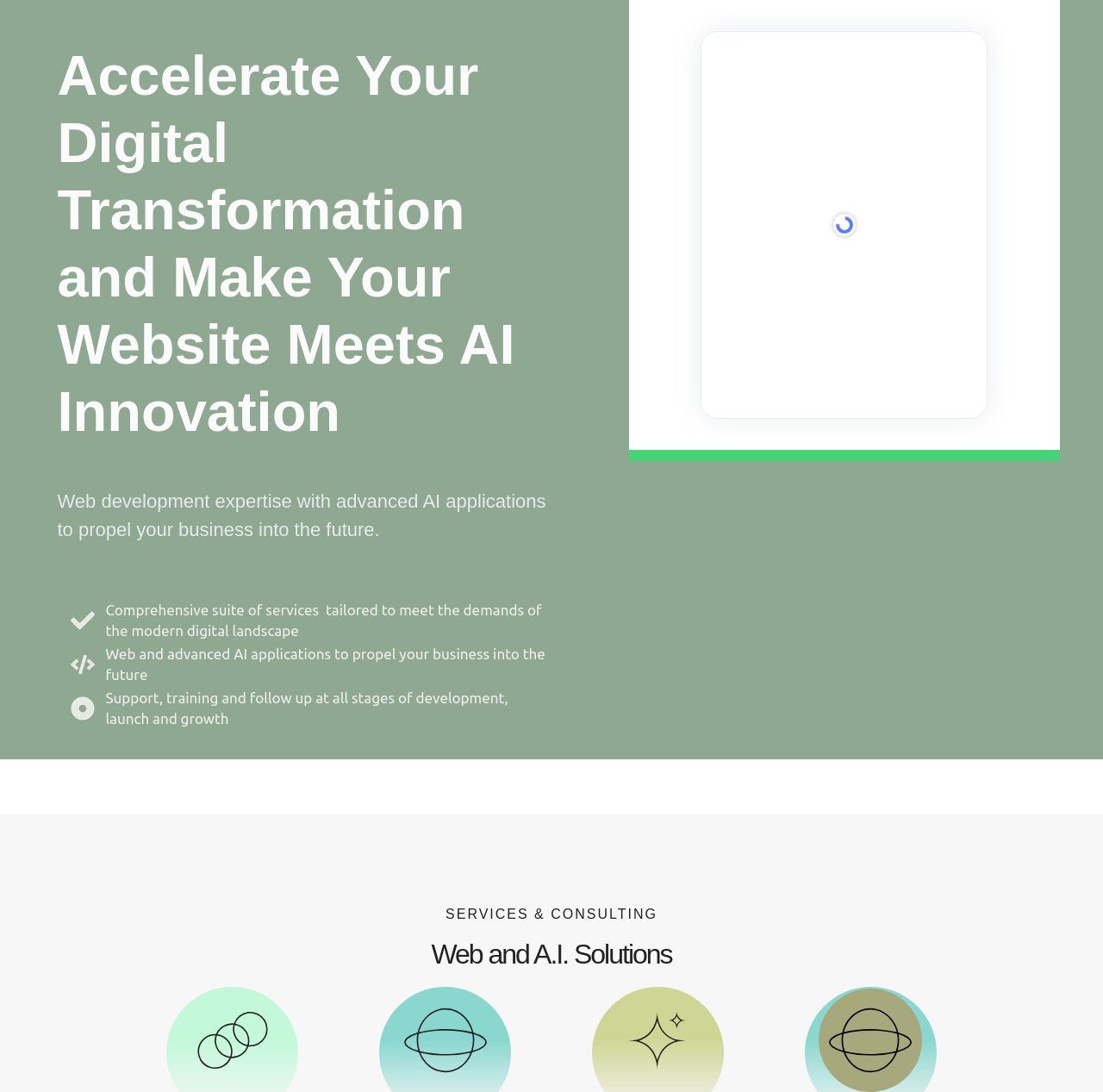Based on the image, give a detailed response to the question: What is the goal of the services offered?

The static text elements mention 'propel your business into the future' and 'meet the demands of the modern digital landscape', indicating that the goal of the services offered is to help businesses advance and succeed in the digital age.